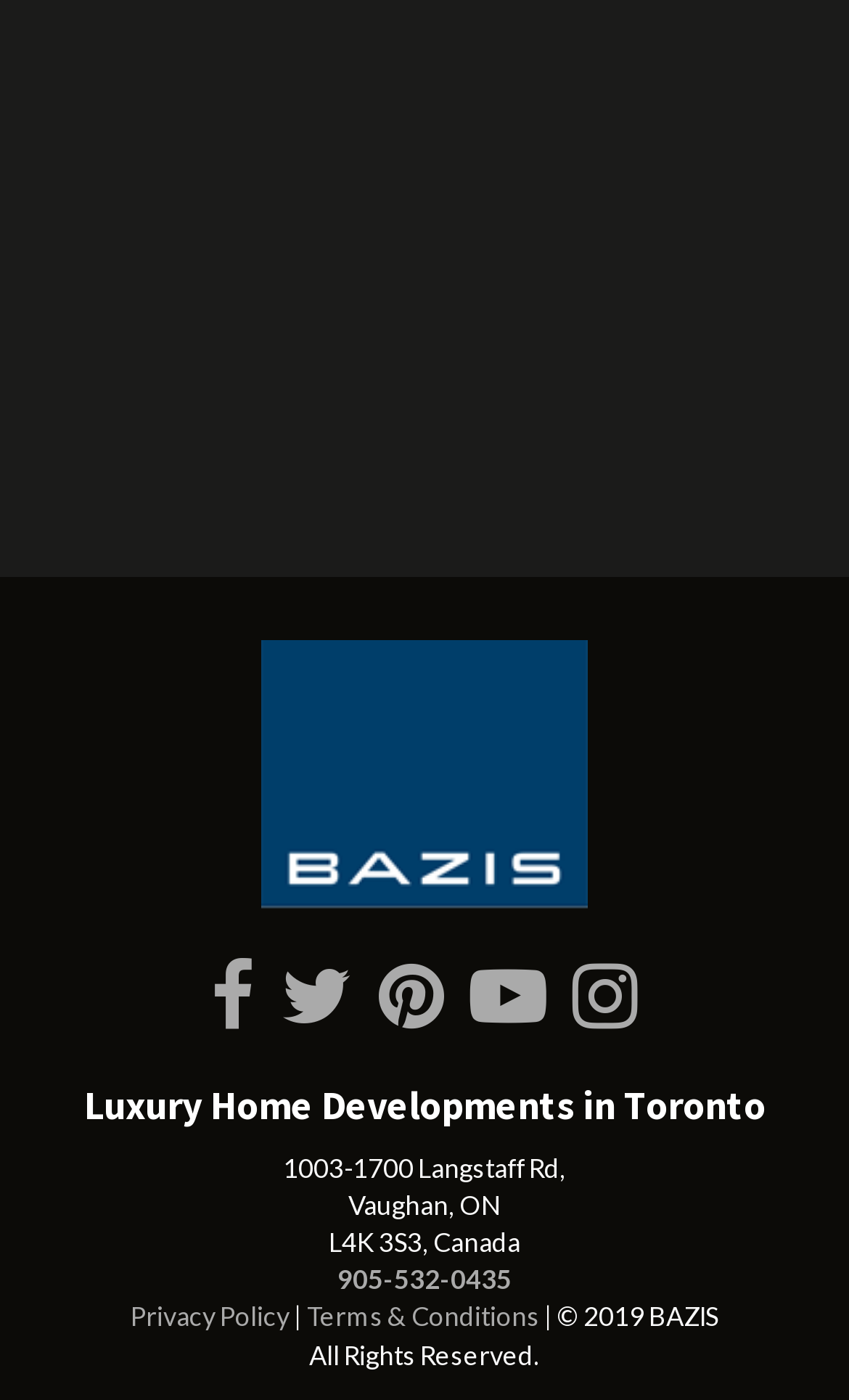Find the bounding box coordinates for the UI element whose description is: "Privacy Policy". The coordinates should be four float numbers between 0 and 1, in the format [left, top, right, bottom].

[0.154, 0.929, 0.341, 0.952]